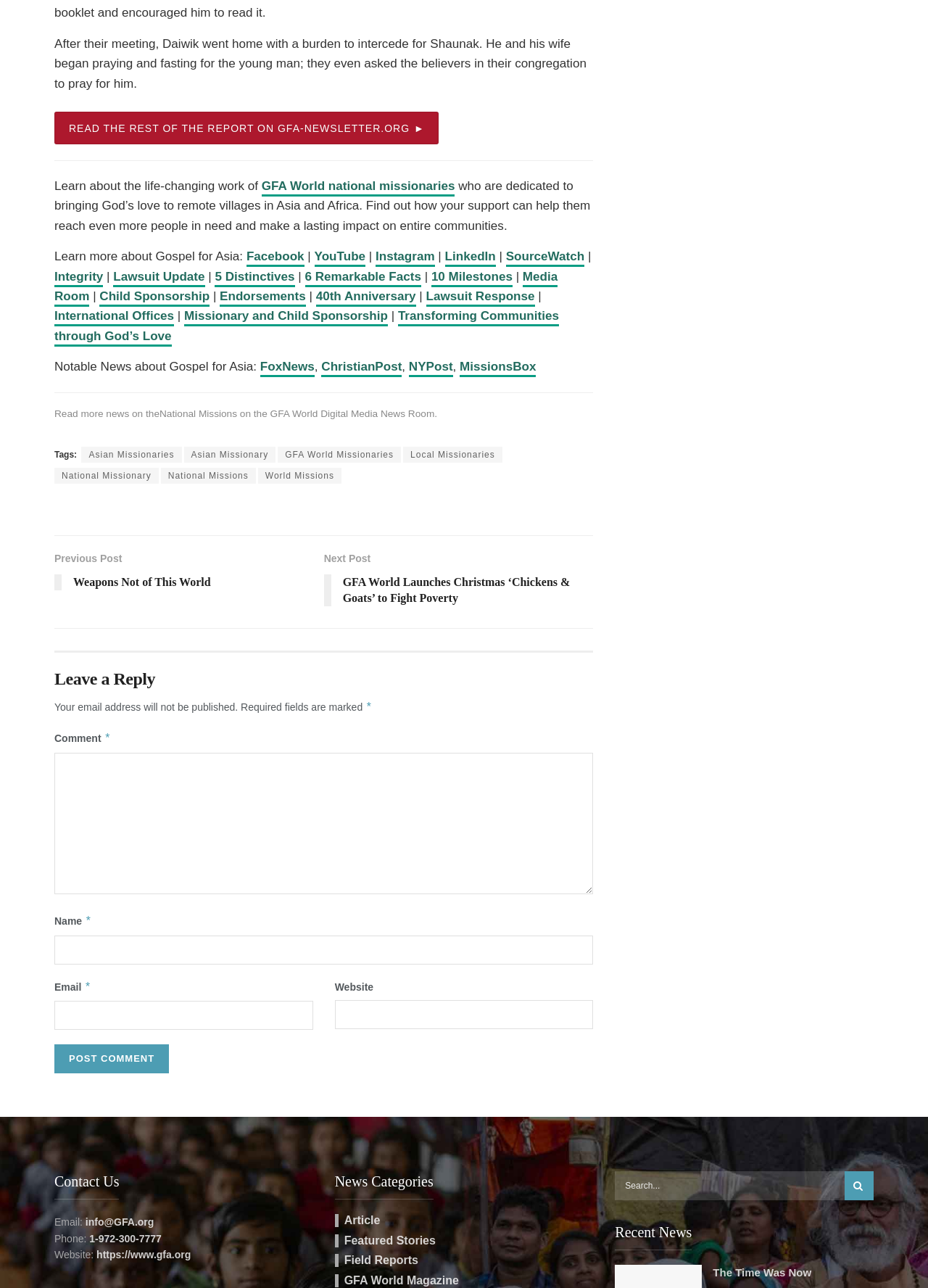Bounding box coordinates must be specified in the format (top-left x, top-left y, bottom-right x, bottom-right y). All values should be floating point numbers between 0 and 1. What are the bounding box coordinates of the UI element described as: Child Sponsorship

[0.107, 0.225, 0.226, 0.238]